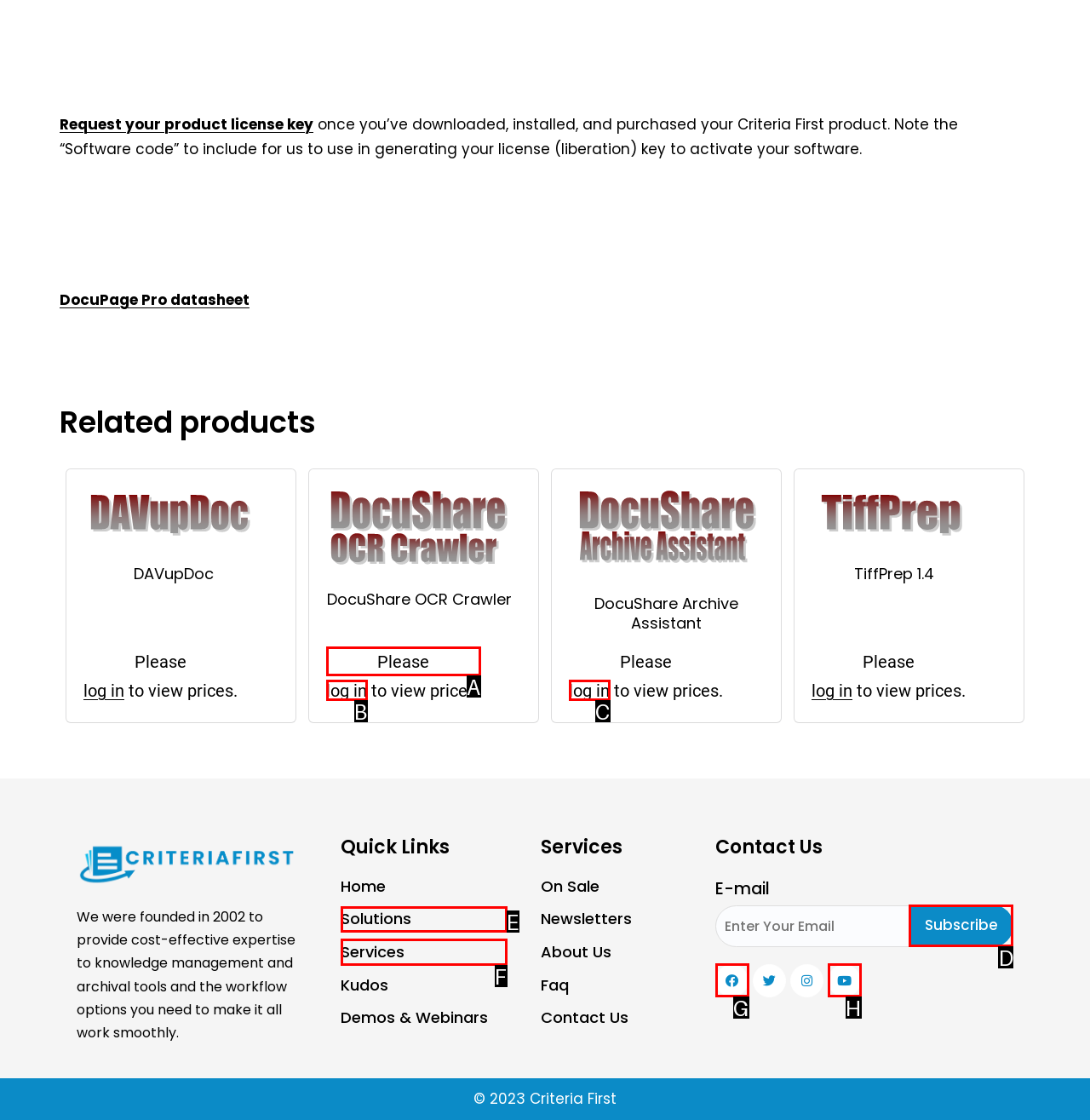Using the description: value="Subscribe"
Identify the letter of the corresponding UI element from the choices available.

D